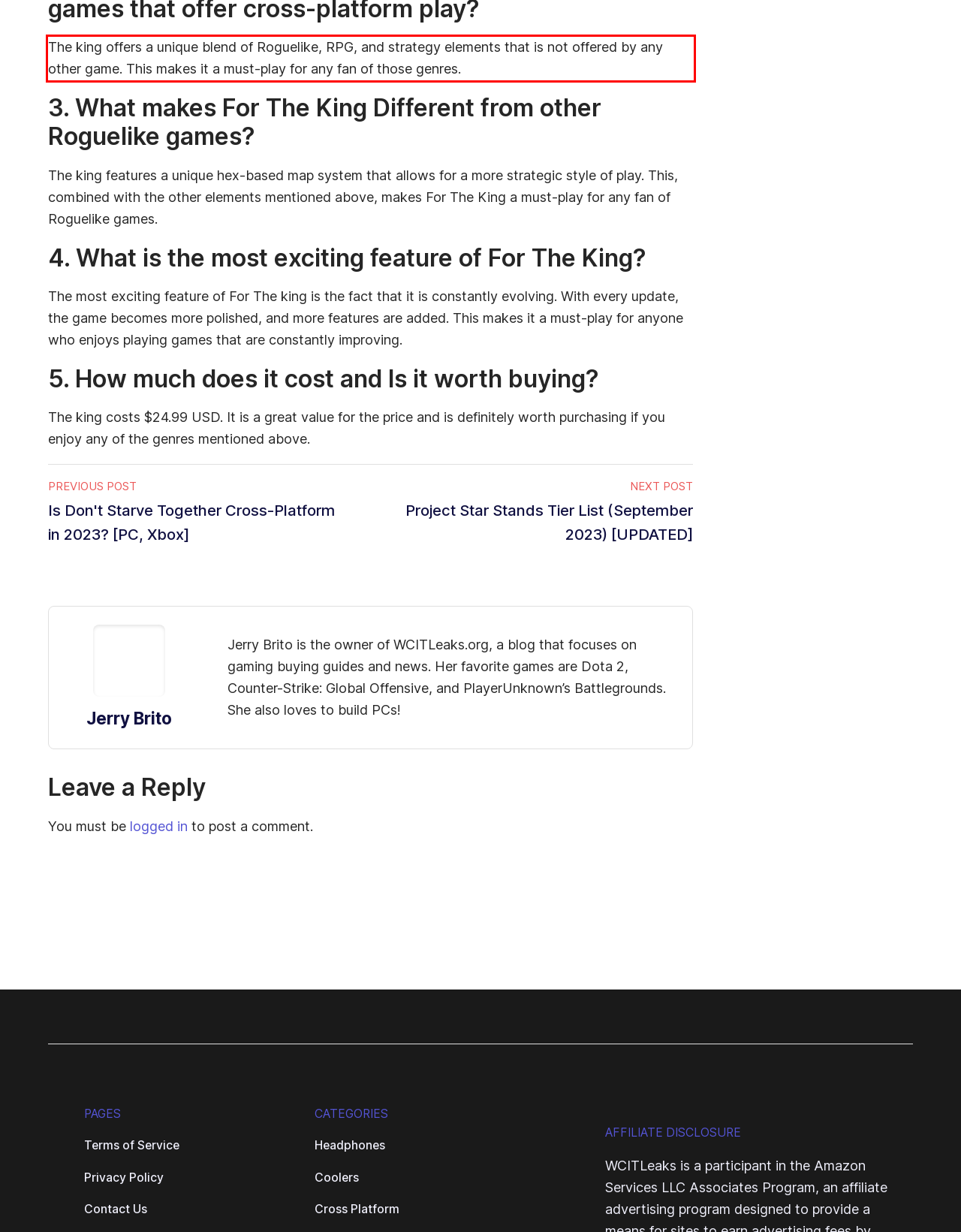Look at the webpage screenshot and recognize the text inside the red bounding box.

The king offers a unique blend of Roguelike, RPG, and strategy elements that is not offered by any other game. This makes it a must-play for any fan of those genres.